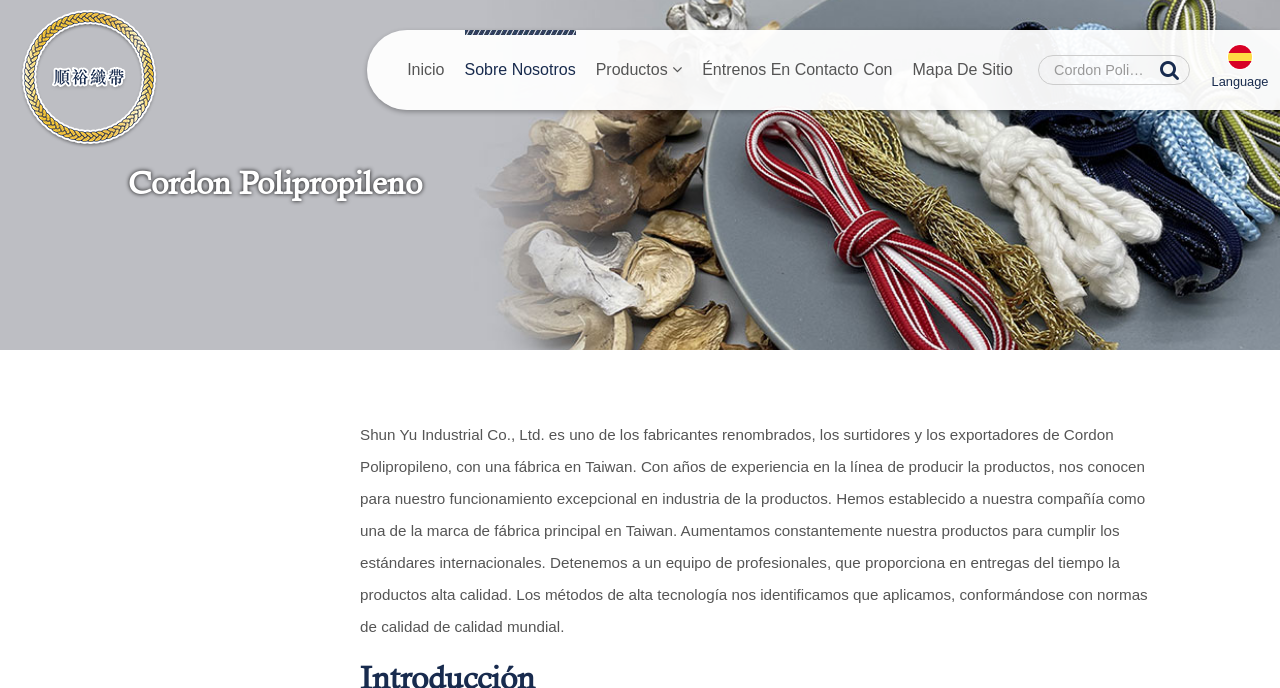What is the industry of the company?
Please provide an in-depth and detailed response to the question.

I inferred the industry of the company by reading the text content, which mentions 'la línea de producir la productos' and 'industria de la productos', suggesting that the company is involved in product manufacturing.